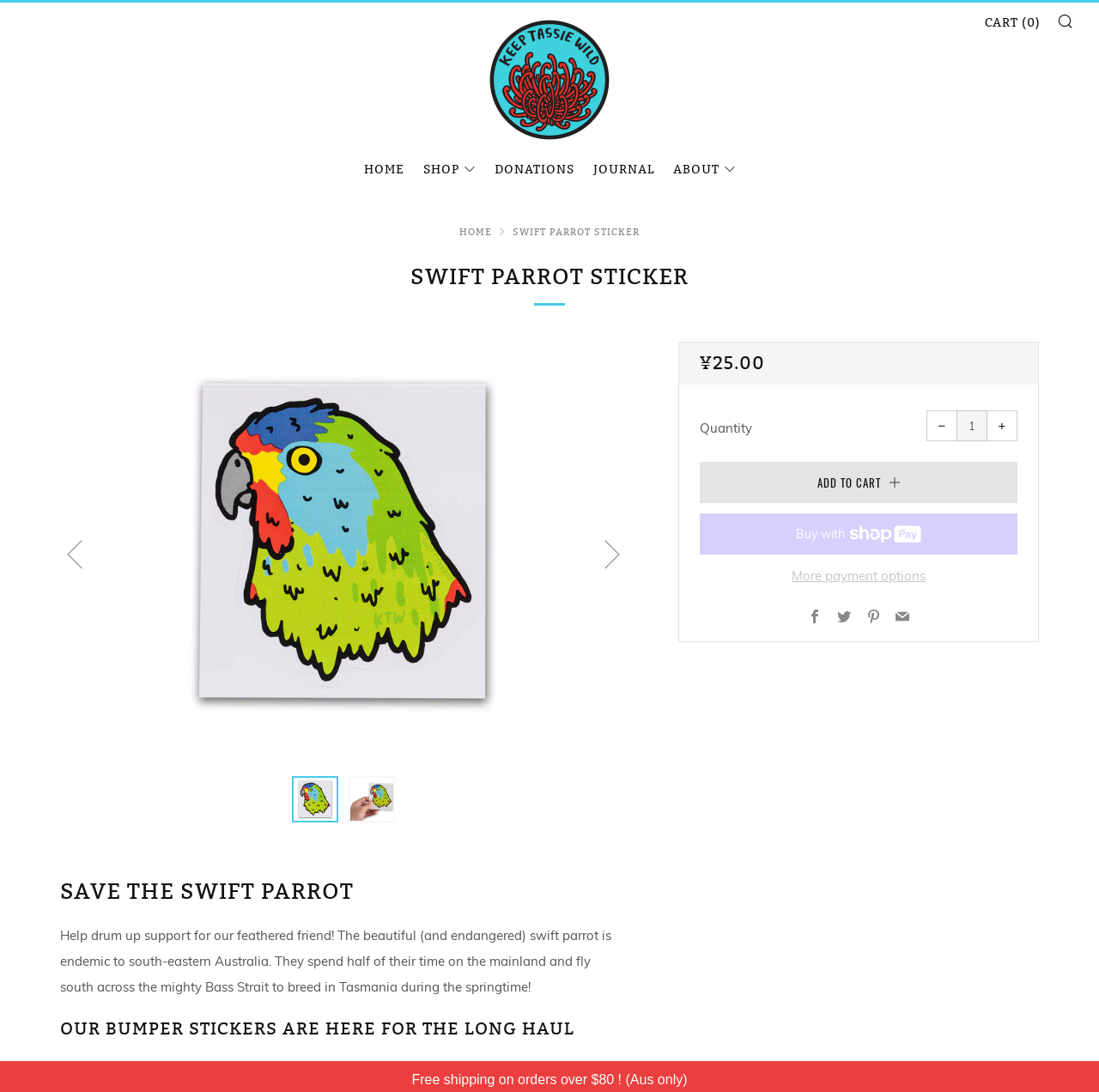Provide an in-depth caption for the webpage.

This webpage is dedicated to promoting the endangered swift parrot and selling related merchandise, specifically bumper stickers. At the top, there is a navigation bar with links to "HOME", "SHOP", "DONATIONS", "JOURNAL", "ABOUT", and "CART (0)". To the right of the navigation bar, there is a search link.

Below the navigation bar, there is a prominent image with the text "Keep Tassie Wild" and a link to the same. Underneath, there is a breadcrumb navigation with a link to "HOME" and a static text "SWIFT PARROT STICKER".

The main content of the page is divided into two sections. On the left, there is a large heading "SWIFT PARROT STICKER" followed by a smaller heading "REGULAR PRICE ¥25.00". Below this, there is a quantity selector with buttons to increase or decrease the quantity, a text box to input the quantity, and an "ADD TO CART" button.

On the right side of the main content, there is a tab panel with two tabs, each displaying a different image of the bumper sticker. The first tab shows an image of the sticker, while the second tab shows a male hand holding the sticker. Above the tab panel, there is a heading "SAVE THE SWIFT PARROT" followed by a paragraph of text describing the swift parrot and its habitat.

Further down the page, there is another heading "OUR BUMPER STICKERS ARE HERE FOR THE LONG HAUL" followed by a call-to-action to buy the bumper sticker. At the bottom of the page, there are links to social media platforms, including Facebook, Twitter, Pinterest, and Email.